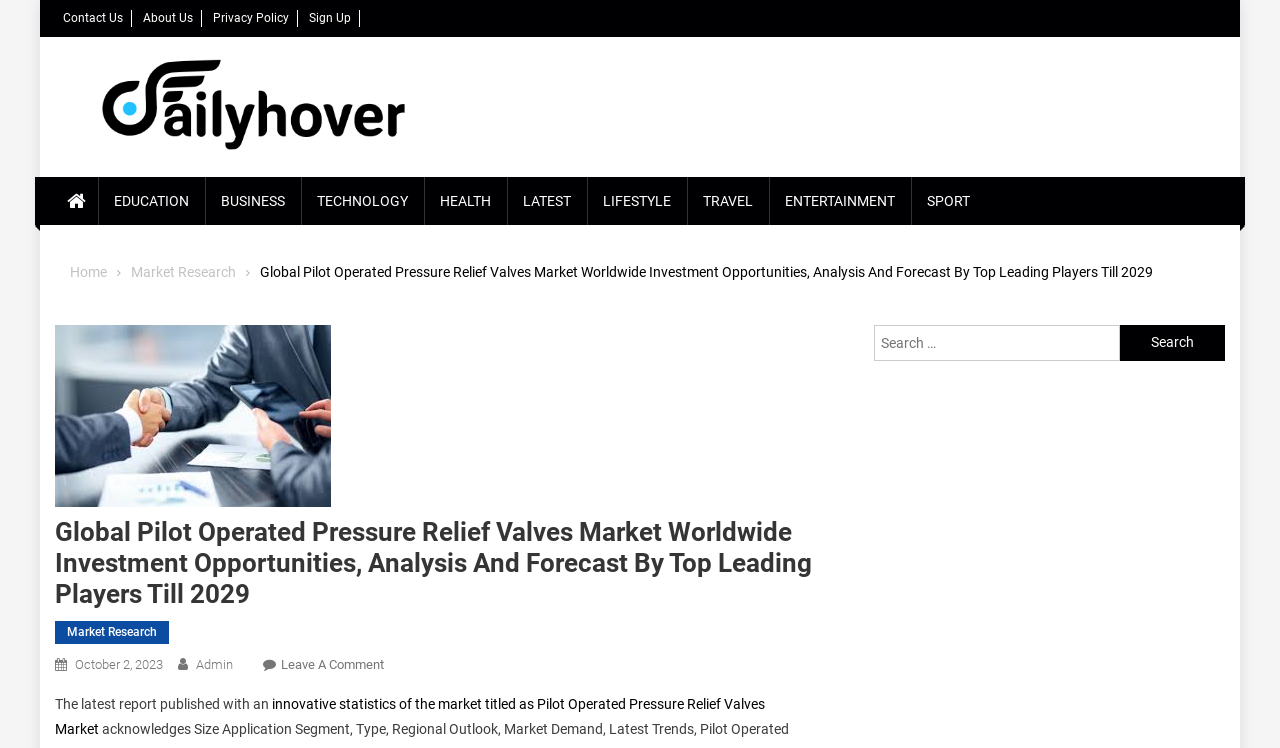Could you determine the bounding box coordinates of the clickable element to complete the instruction: "Click the 'My World ABA' link"? Provide the coordinates as four float numbers between 0 and 1, i.e., [left, top, right, bottom].

None